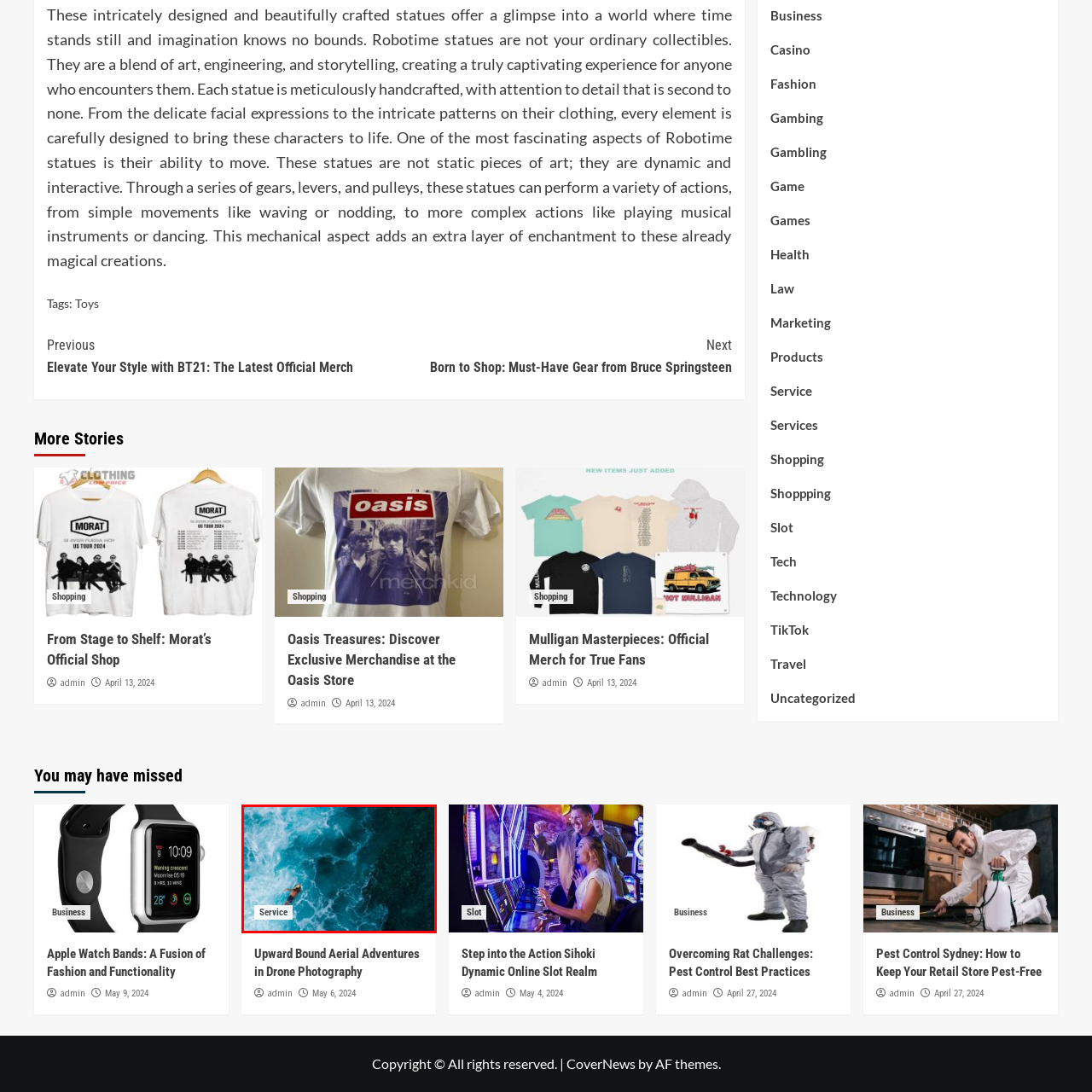Inspect the section within the red border, What type of photography is highlighted in the scene? Provide a one-word or one-phrase answer.

Aerial